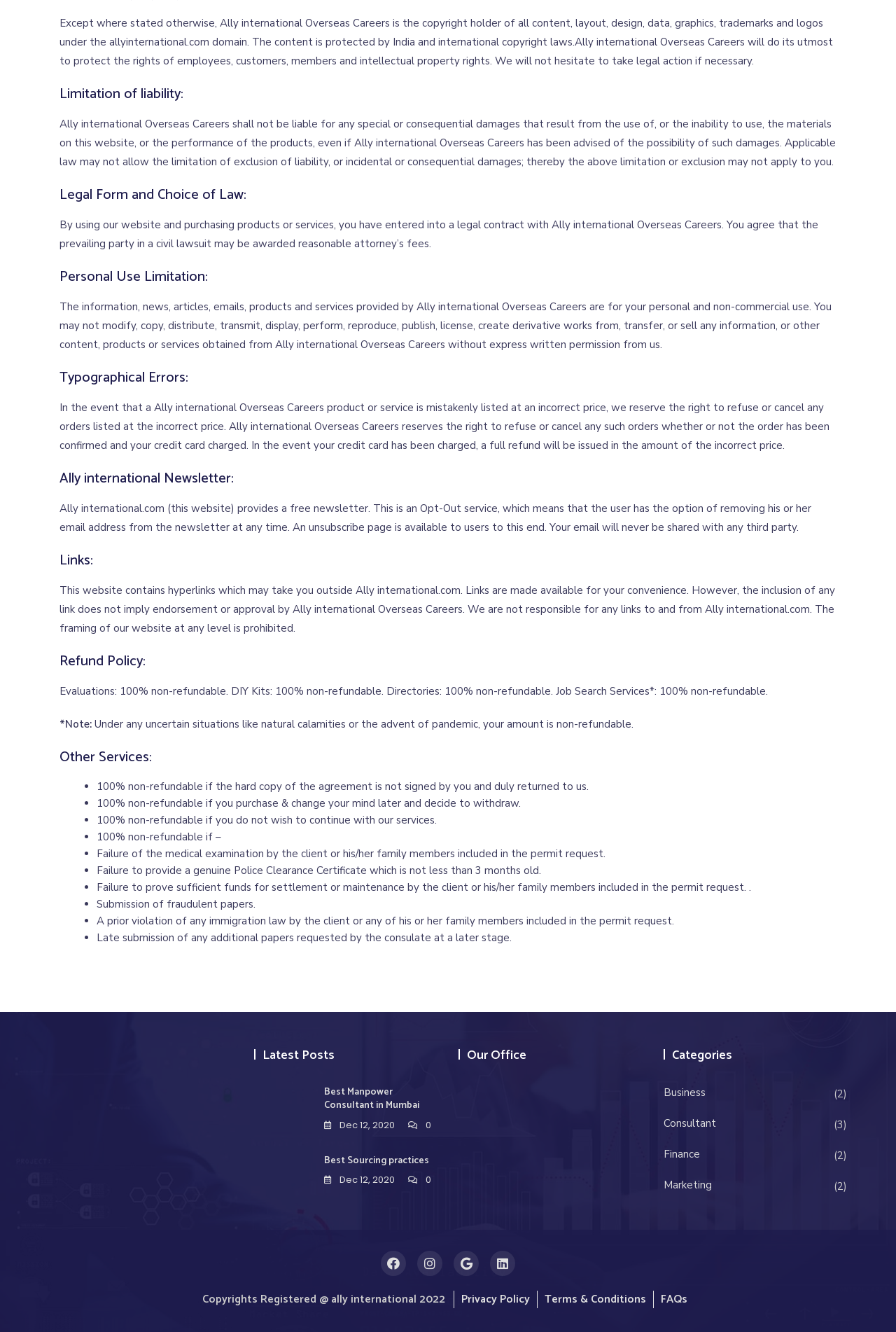What is the purpose of the Ally international Newsletter?
Using the image, provide a detailed and thorough answer to the question.

The Ally international Newsletter is an Opt-Out service, which means that the user has the option of removing his or her email address from the newsletter at any time, as stated in the 'Ally international Newsletter' section of the webpage.